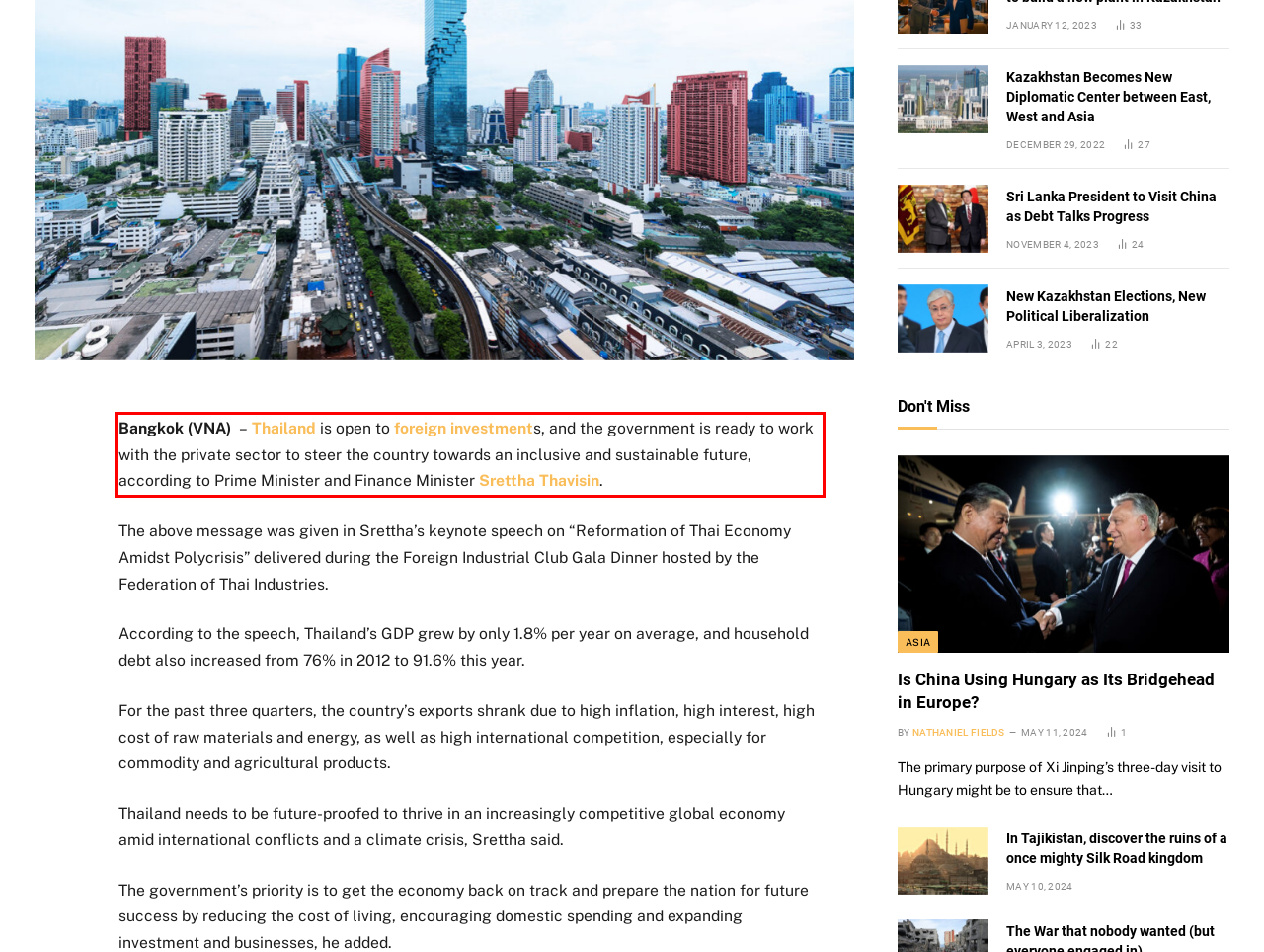You are presented with a webpage screenshot featuring a red bounding box. Perform OCR on the text inside the red bounding box and extract the content.

Bangkok (VNA) – Thailand is open to foreign investments, and the government is ready to work with the private sector to steer the country towards an inclusive and sustainable future, according to Prime Minister and Finance Minister Srettha Thavisin.